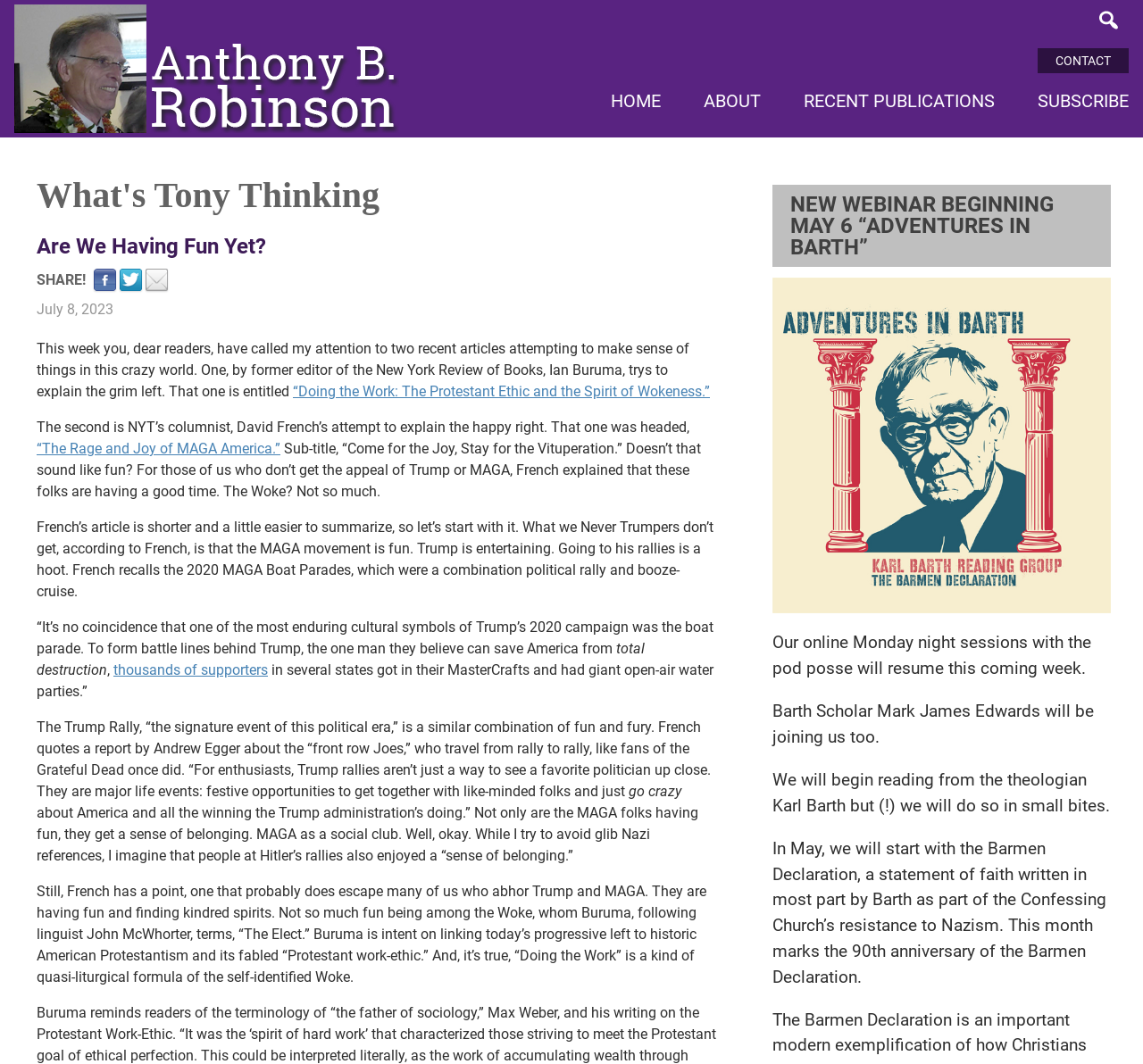Could you specify the bounding box coordinates for the clickable section to complete the following instruction: "Share the article"?

[0.082, 0.253, 0.102, 0.273]